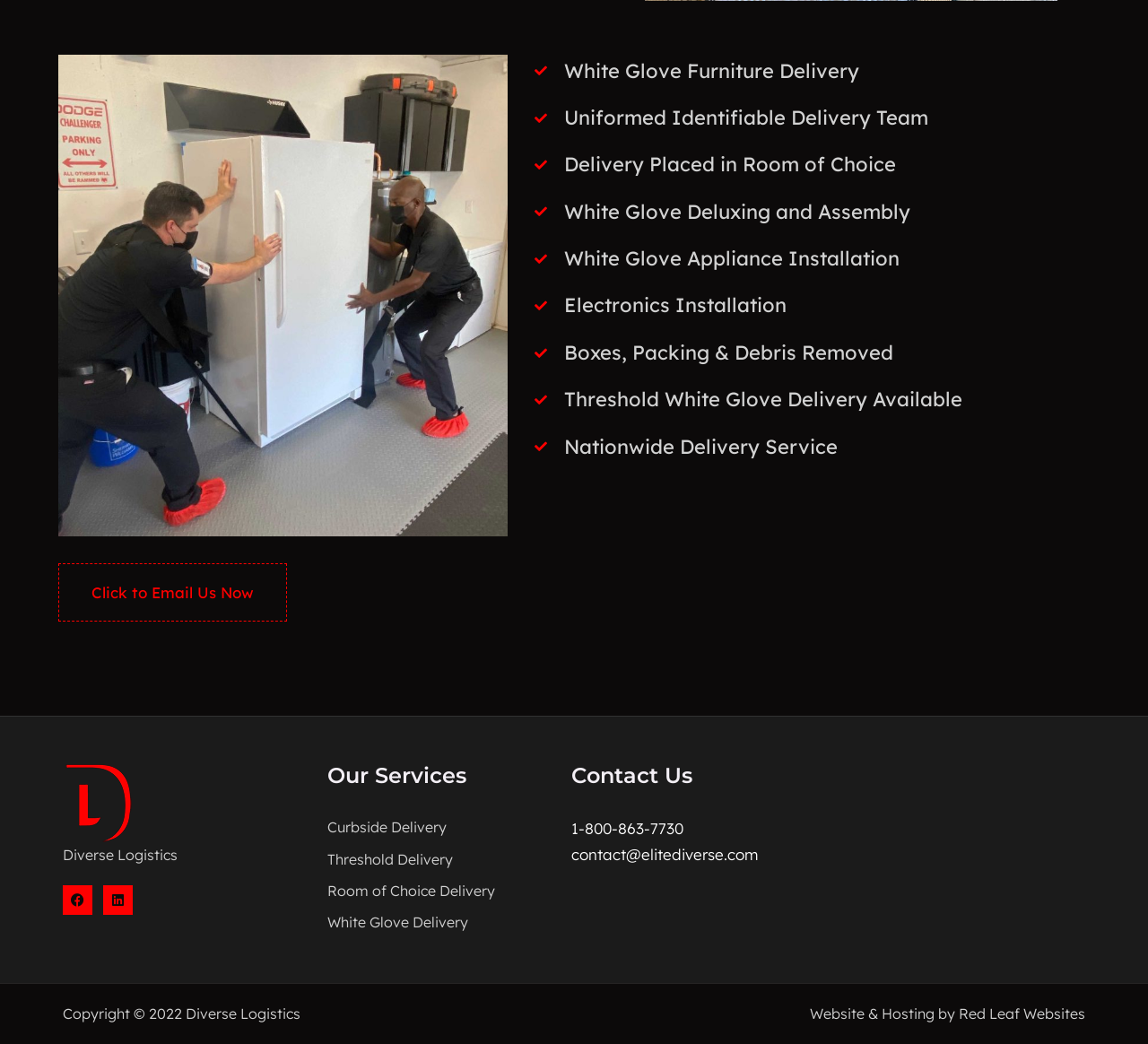Could you indicate the bounding box coordinates of the region to click in order to complete this instruction: "View our services".

[0.285, 0.73, 0.406, 0.755]